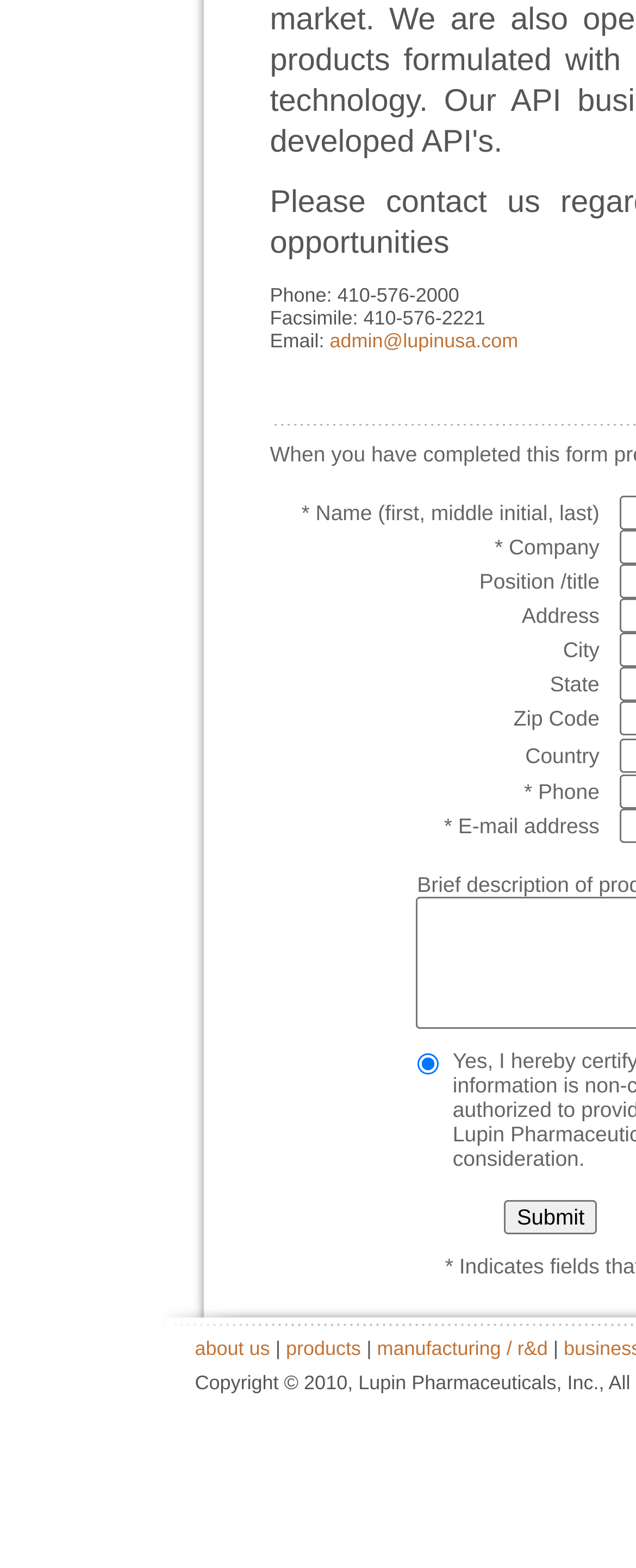Examine the image and give a thorough answer to the following question:
What is the purpose of the form?

The form on the webpage appears to be a contact form, where users can input their name, company, position, address, phone number, and email address. The presence of a 'Submit' button at the bottom of the form suggests that the purpose of the form is to submit this contact information.